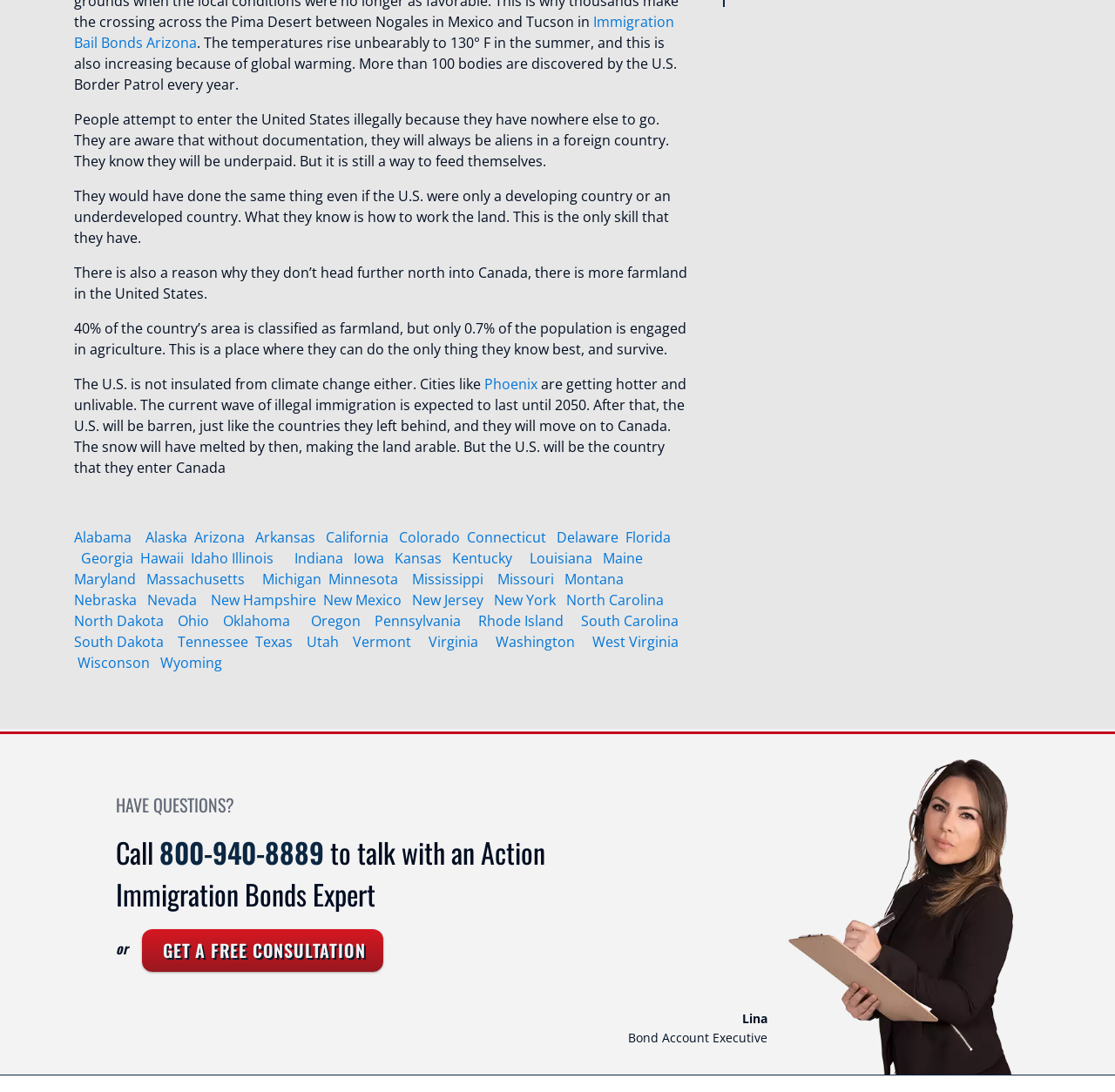Find the bounding box of the web element that fits this description: "West Virginia".

[0.531, 0.579, 0.609, 0.596]